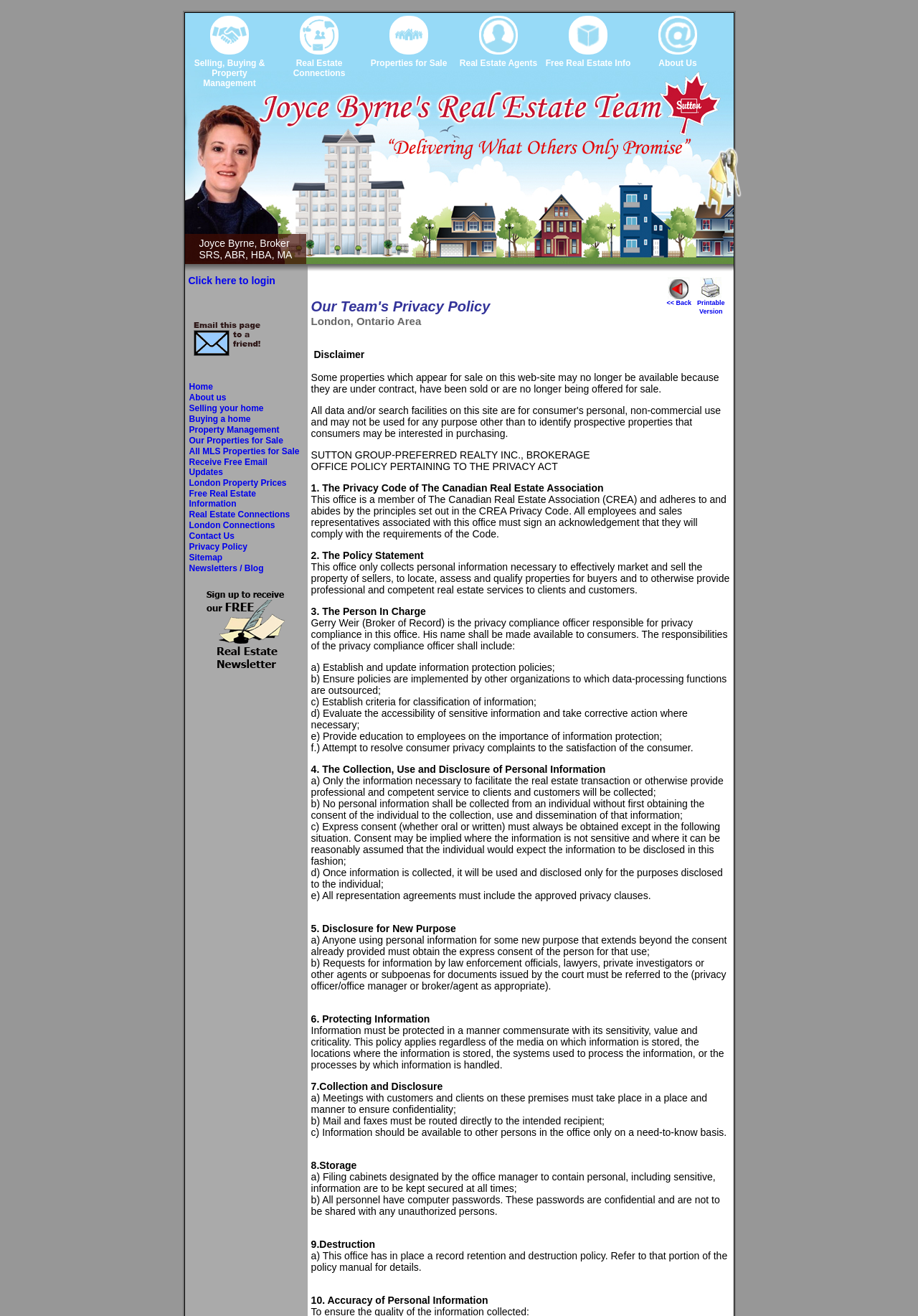Respond to the question below with a single word or phrase:
How many links are in the top navigation menu?

11